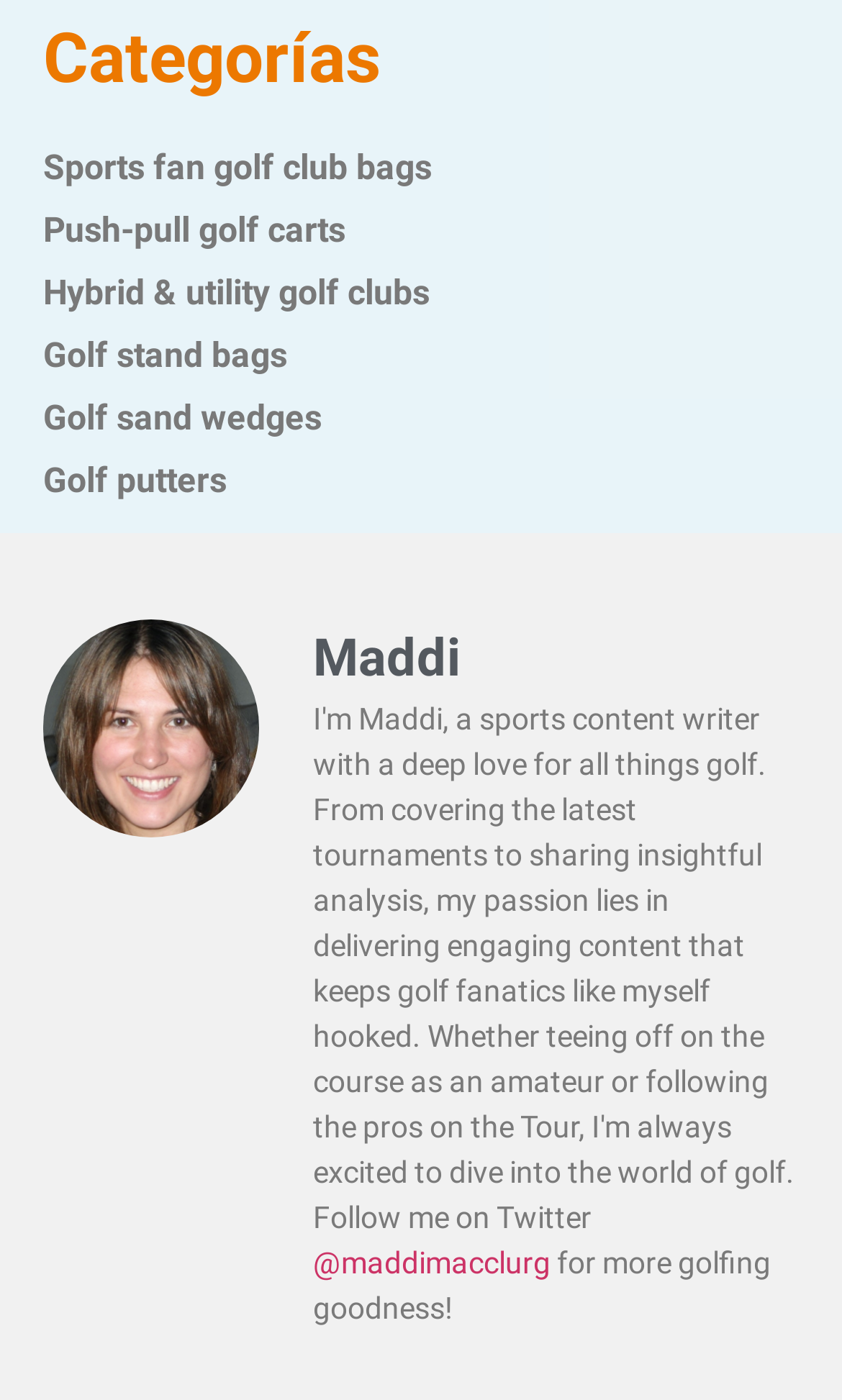Reply to the question with a brief word or phrase: What type of products are listed on this webpage?

Golf products